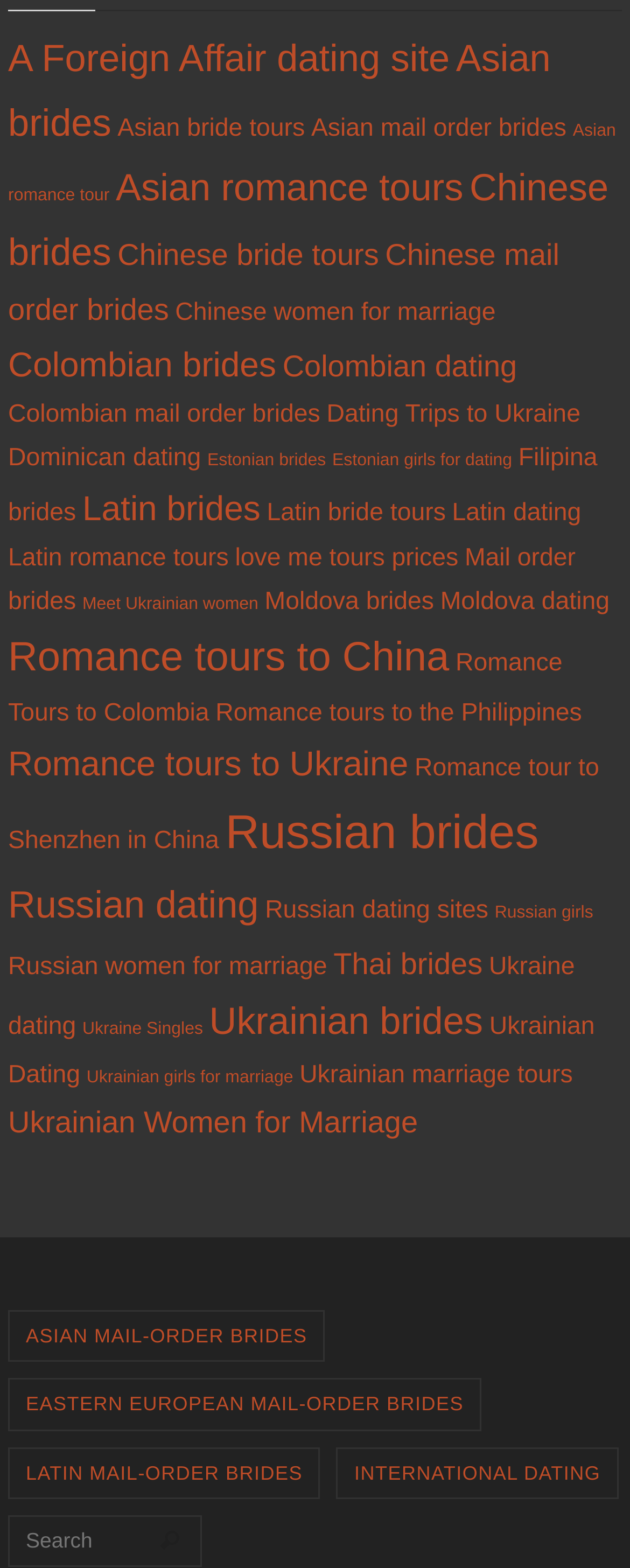Respond to the question with just a single word or phrase: 
Is there a way to filter the links on this webpage?

No